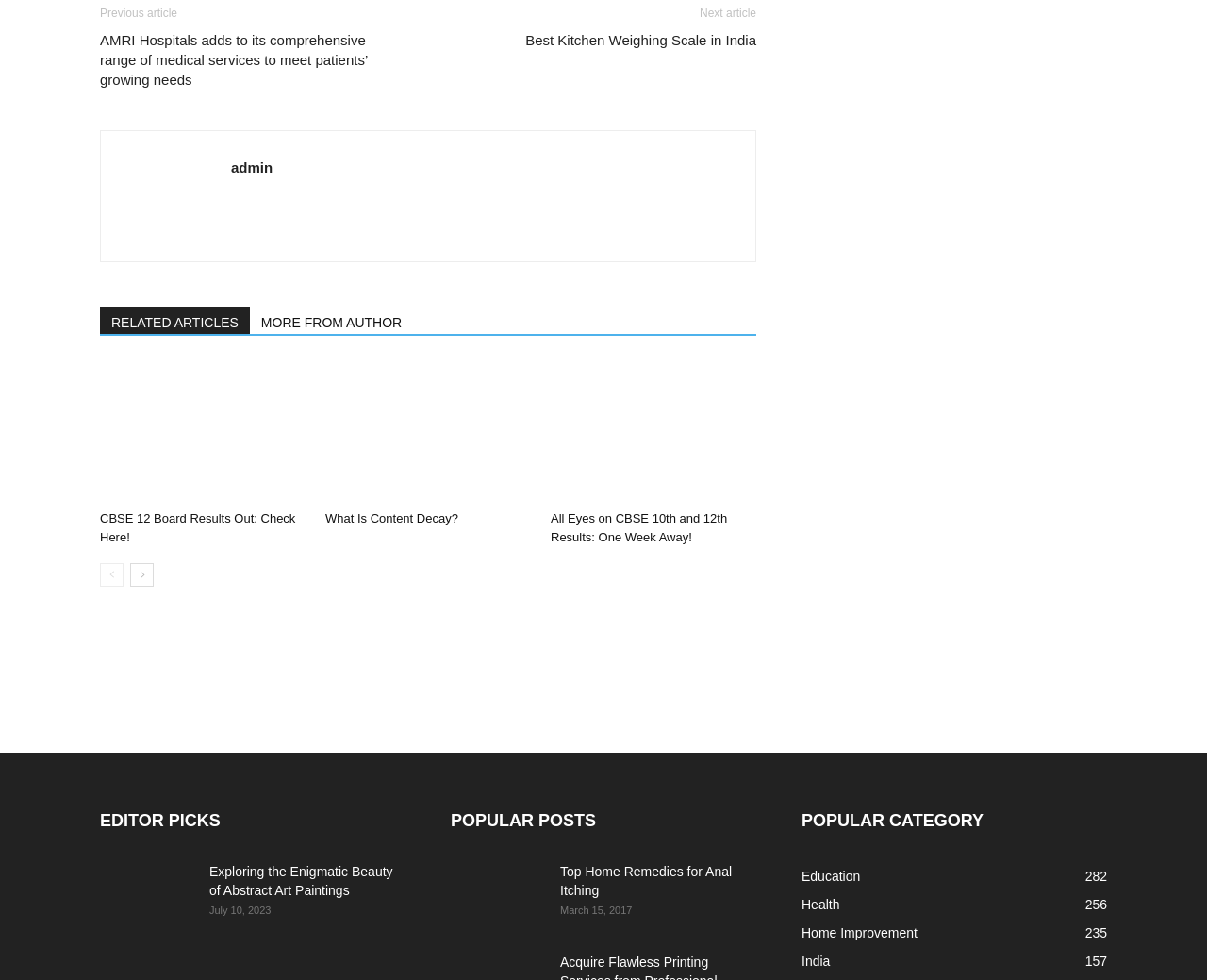What is the date of the article 'Top Home Remedies for Anal Itching'?
Please provide a single word or phrase as your answer based on the image.

March 15, 2017